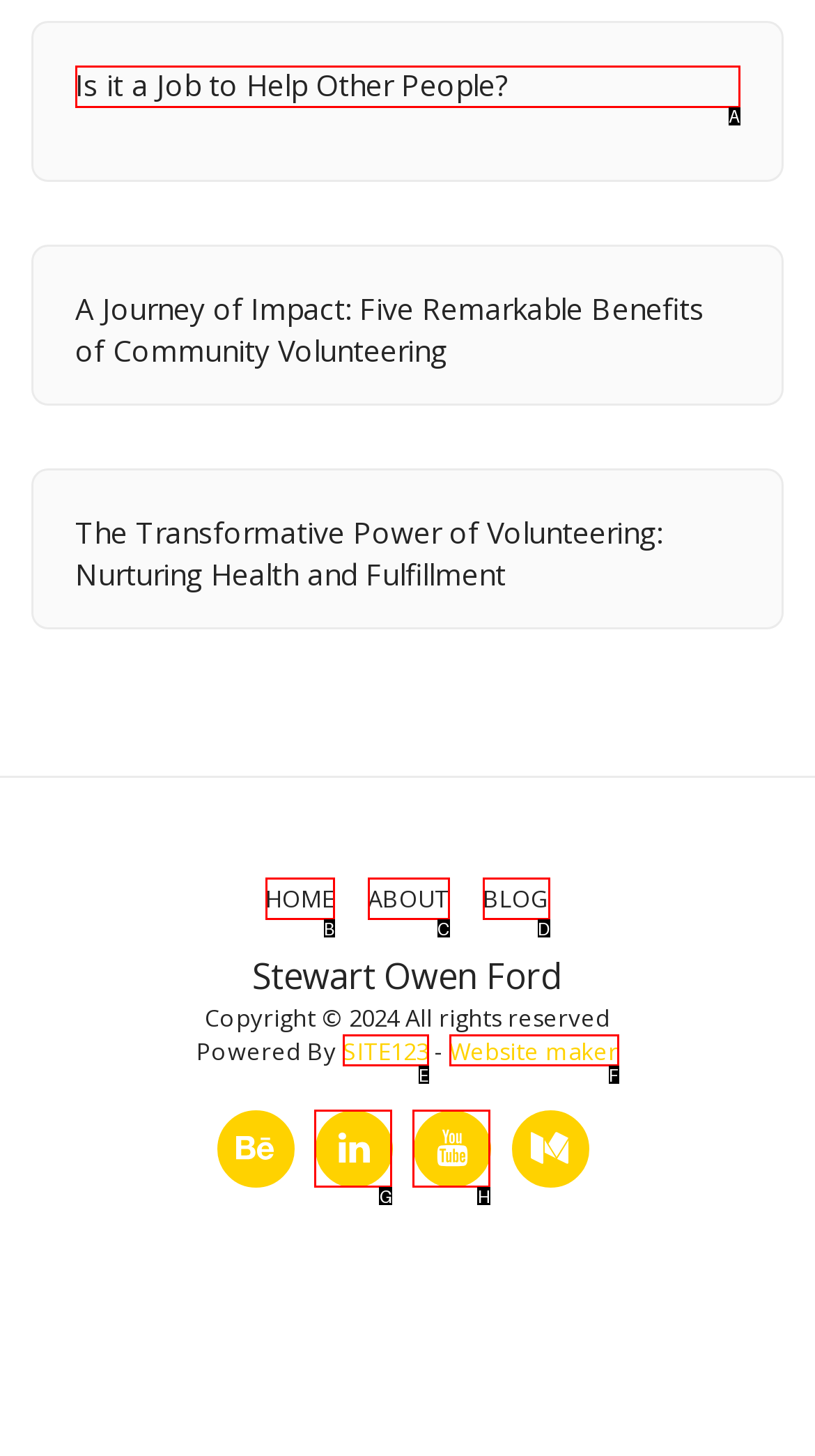Given the description: Website maker, select the HTML element that matches it best. Reply with the letter of the chosen option directly.

F